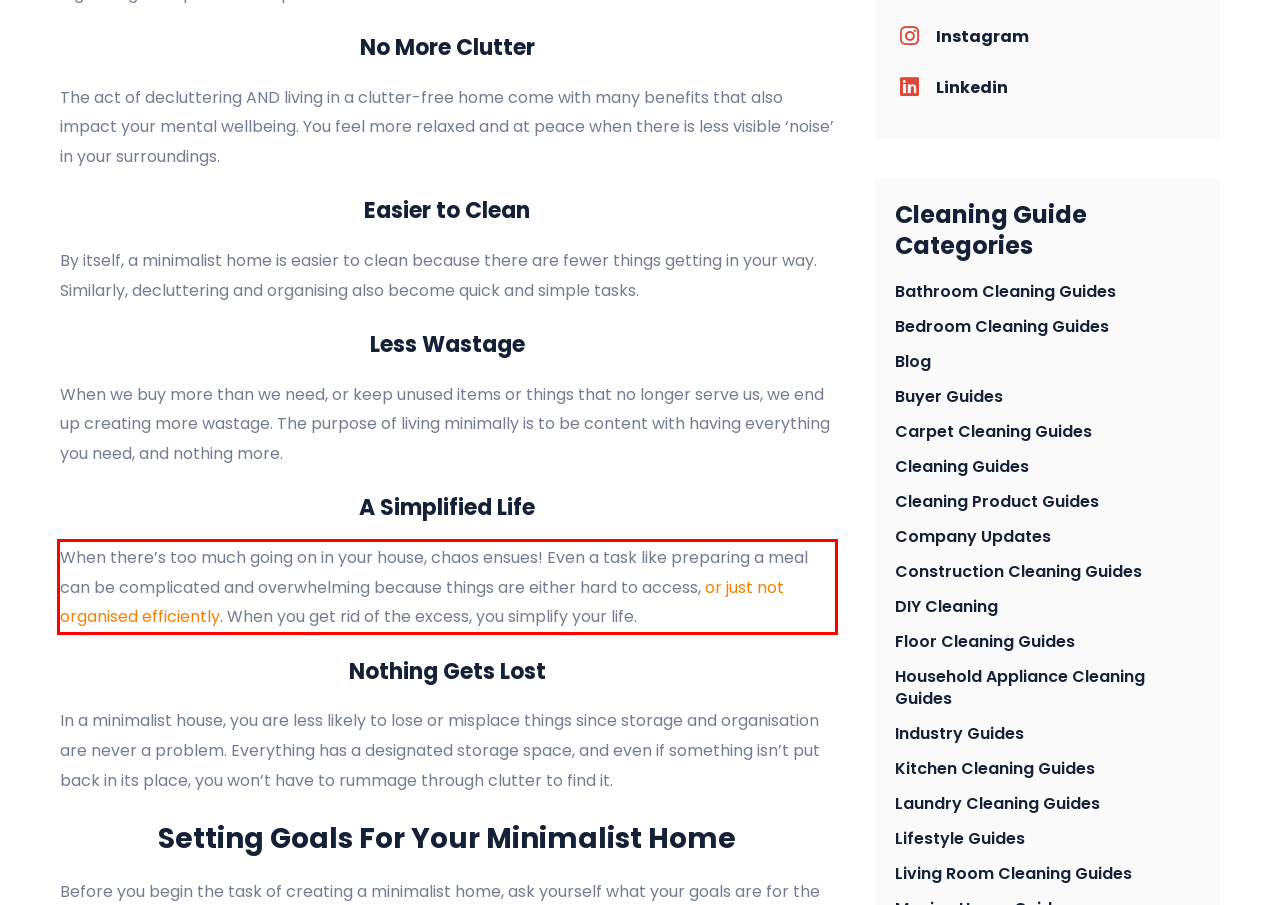Please examine the webpage screenshot and extract the text within the red bounding box using OCR.

When there’s too much going on in your house, chaos ensues! Even a task like preparing a meal can be complicated and overwhelming because things are either hard to access, or just not organised efficiently. When you get rid of the excess, you simplify your life.